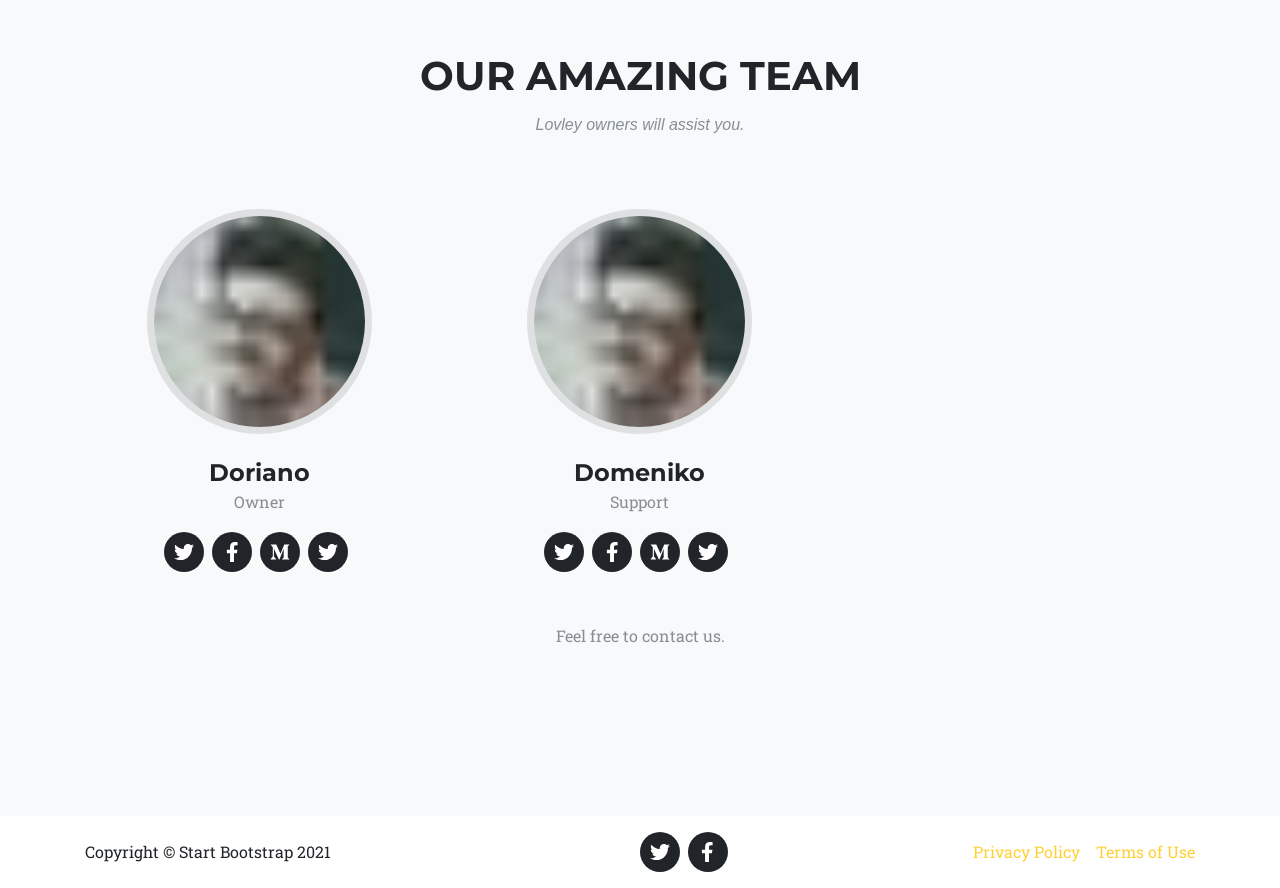What is the profession of Doriano?
From the screenshot, provide a brief answer in one word or phrase.

Owner